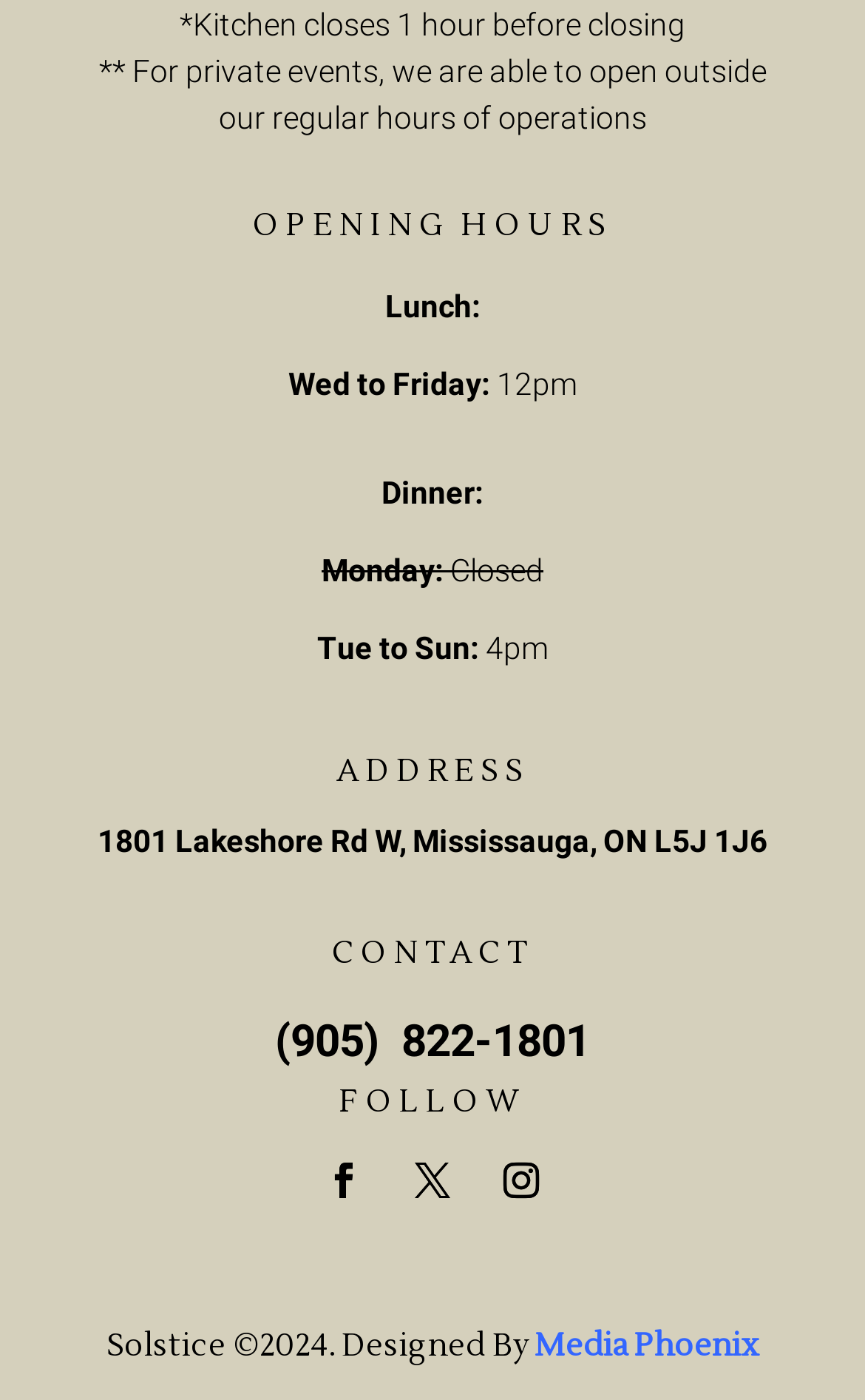Find the bounding box of the UI element described as follows: "Media Phoenix".

[0.61, 0.947, 0.877, 0.976]